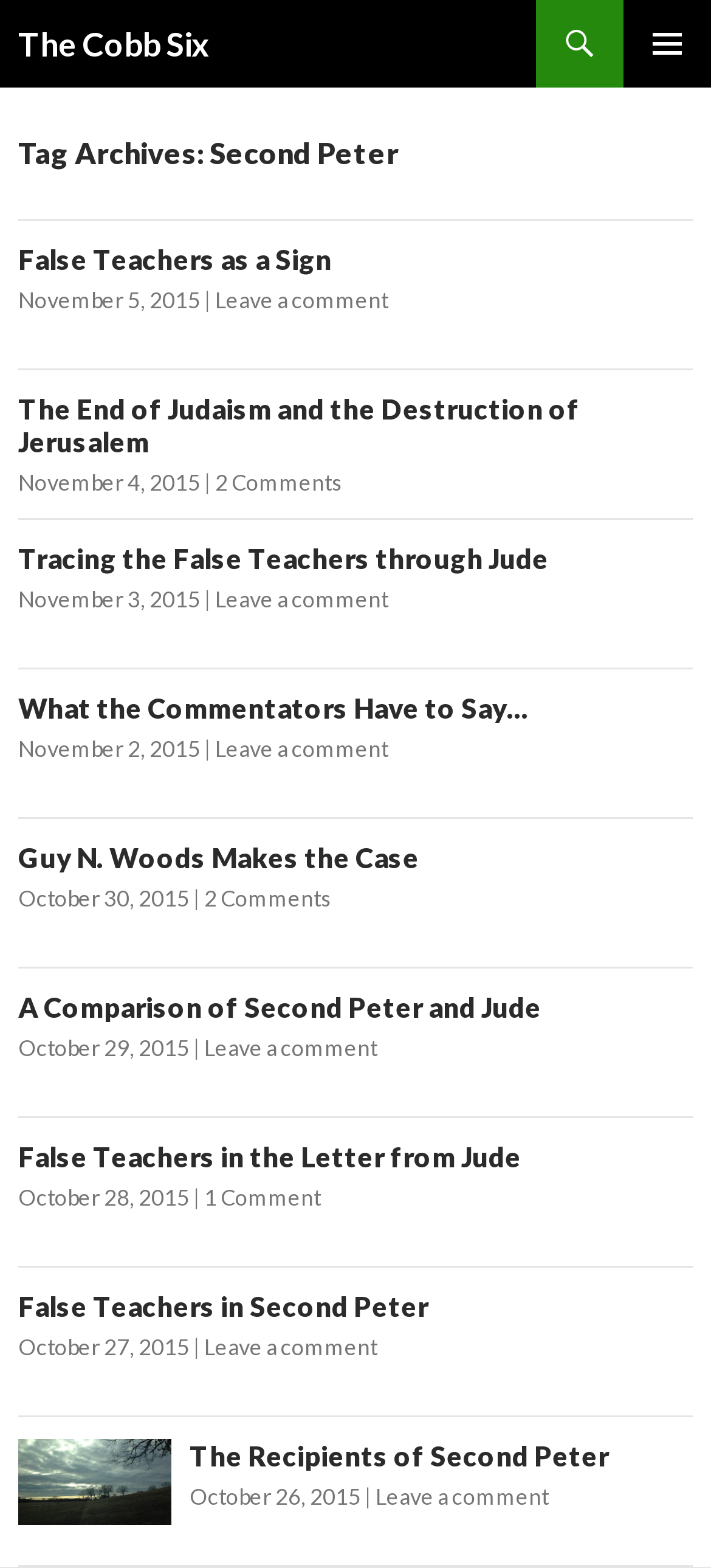Locate the bounding box of the UI element with the following description: "The Recipients of Second Peter".

[0.267, 0.918, 0.856, 0.939]